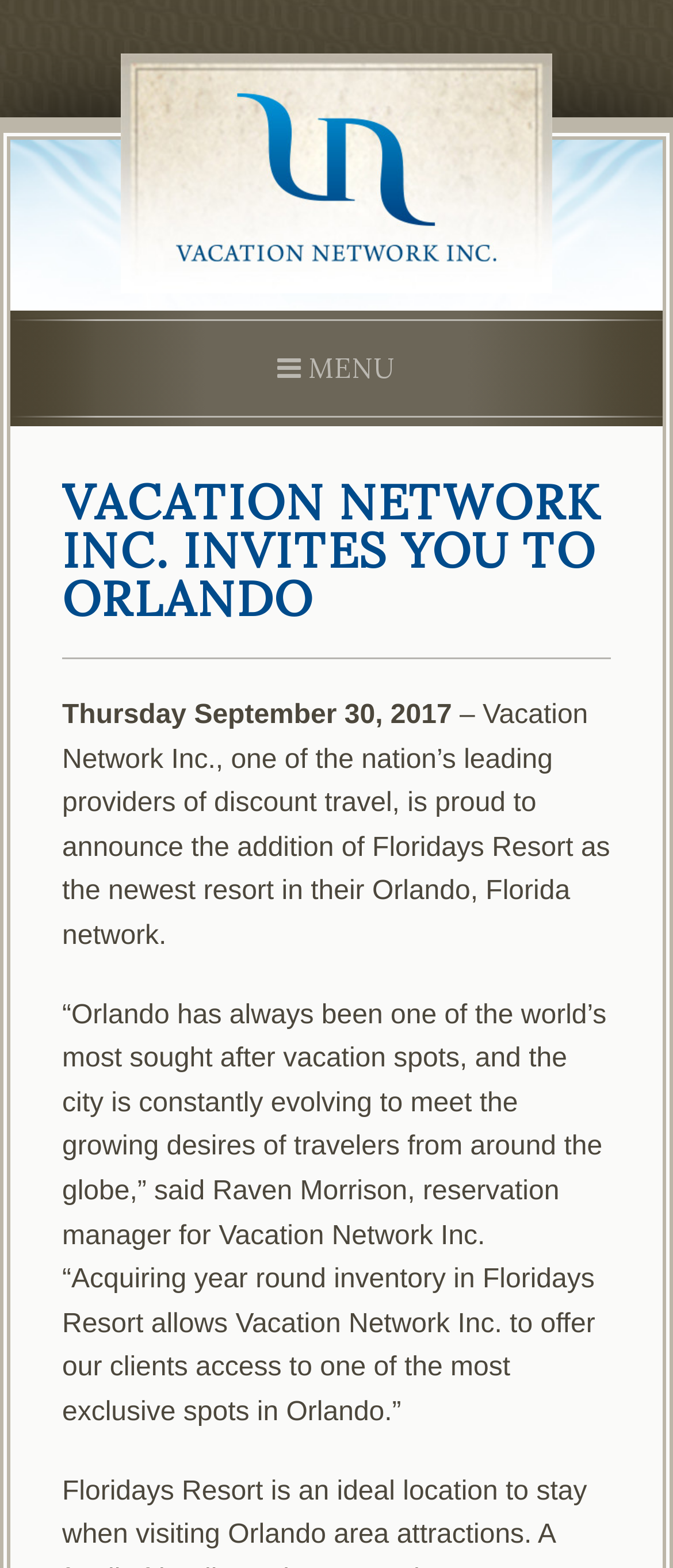Who is the reservation manager for Vacation Network Inc.?
From the details in the image, provide a complete and detailed answer to the question.

I found the quote from Raven Morrison, who is mentioned as the reservation manager for Vacation Network Inc., in the text.